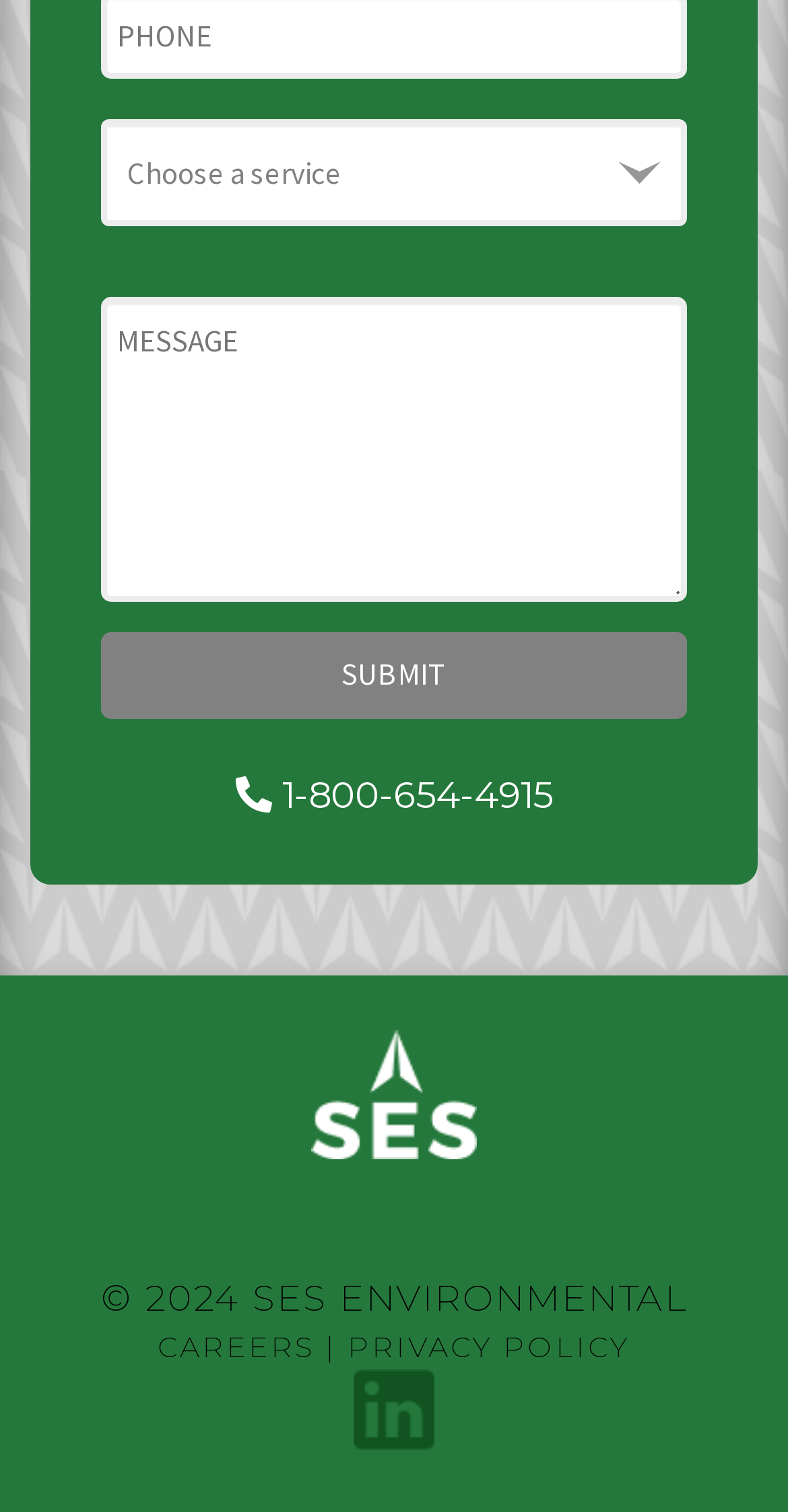Locate the bounding box coordinates of the clickable part needed for the task: "enter text in the textbox".

[0.128, 0.197, 0.872, 0.398]